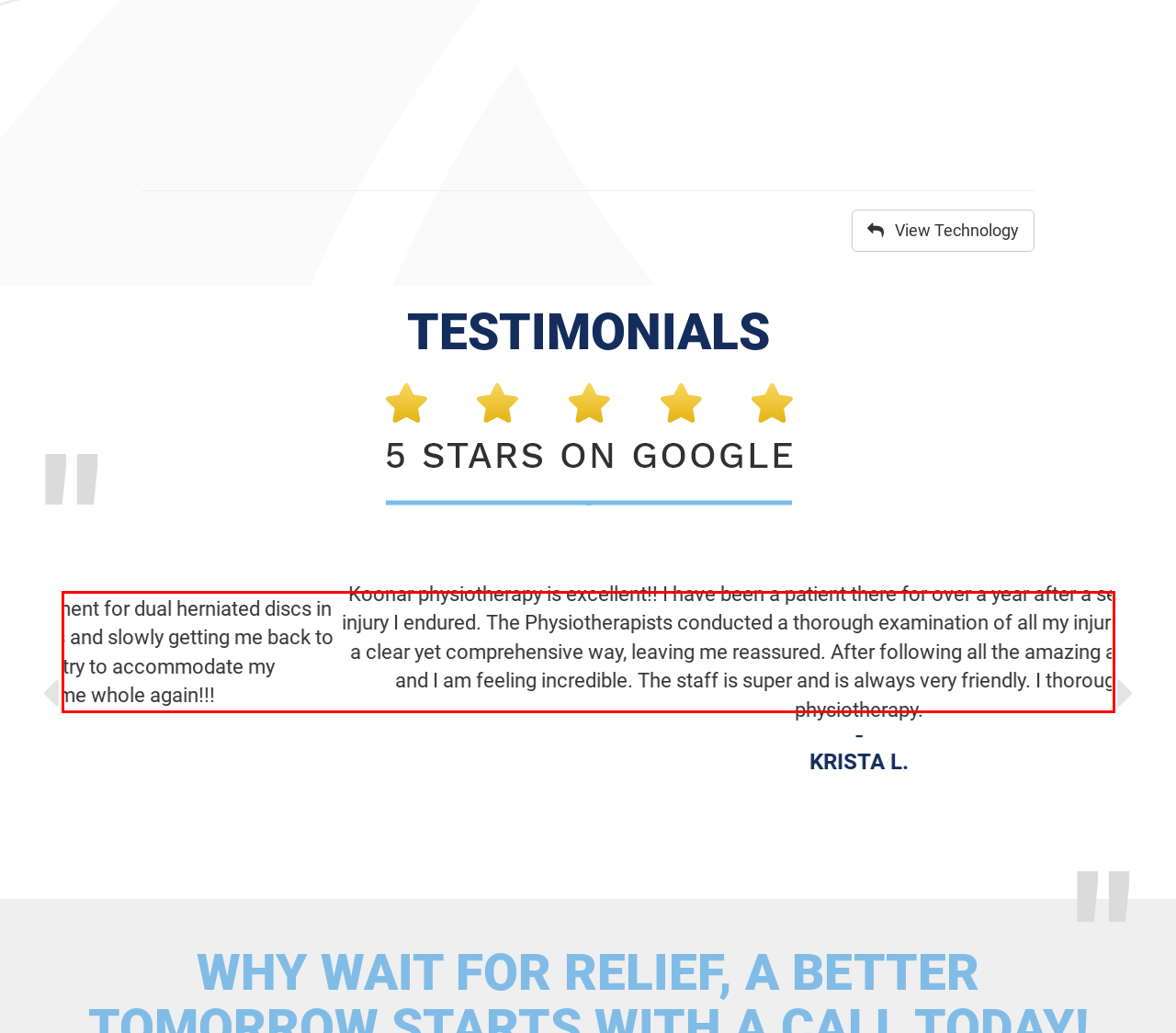Given a webpage screenshot, identify the text inside the red bounding box using OCR and extract it.

I have had a great experience with Koonar Physiotherapy!! Early October I started treatment for dual herniated discs in my lower back. Jordan, Anna and Jon have been phenomenal in dealing with my injuries and slowly getting me back to 100%. Casey and Jessica at the front desk are sweethearts and always willing to try to accommodate my schedule(work, kids, etc.) I cant thank the whole staff enough for making me whole again!!!